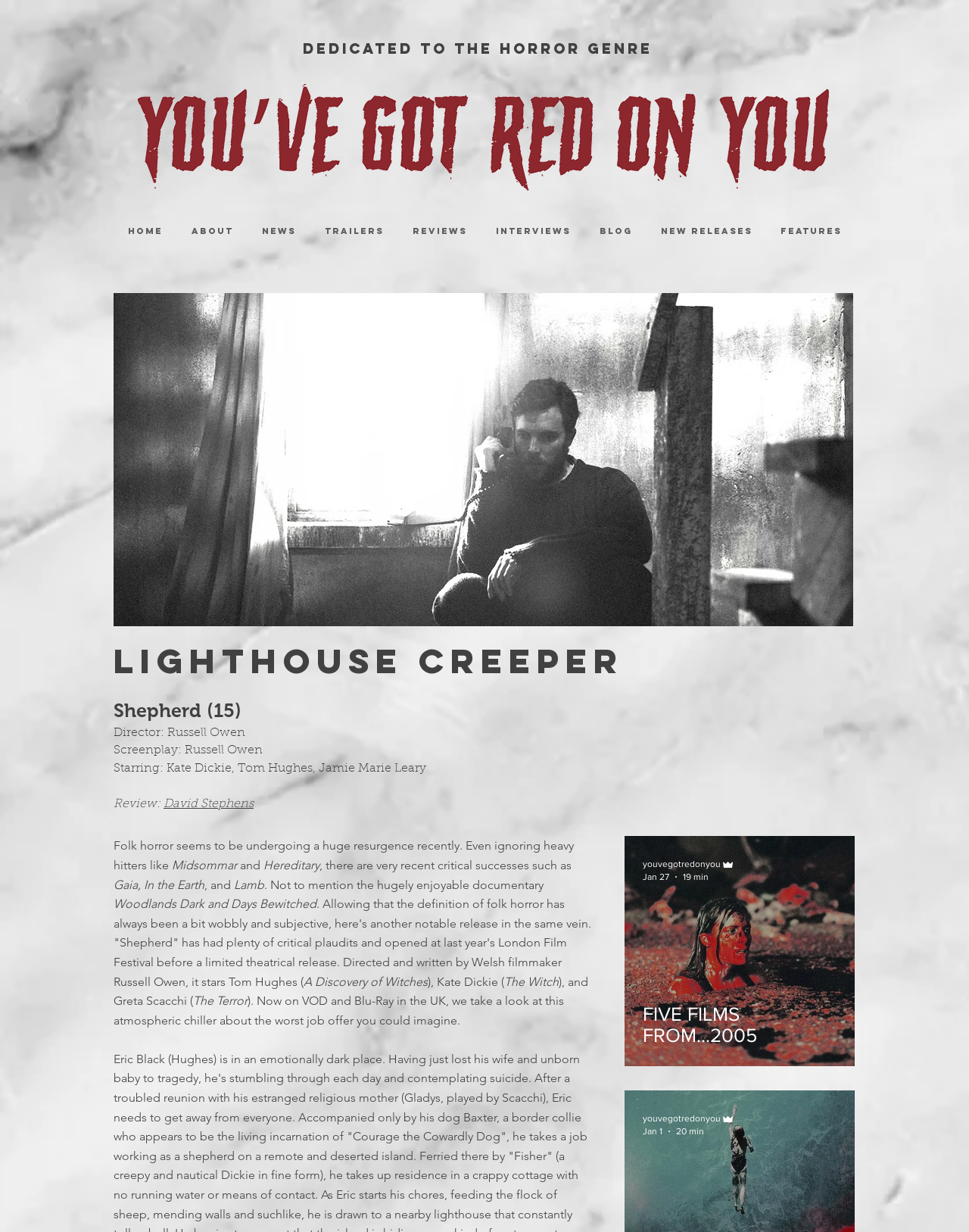Determine the bounding box coordinates of the clickable region to carry out the instruction: "Click on the 'avid Stephens' link".

[0.178, 0.648, 0.262, 0.657]